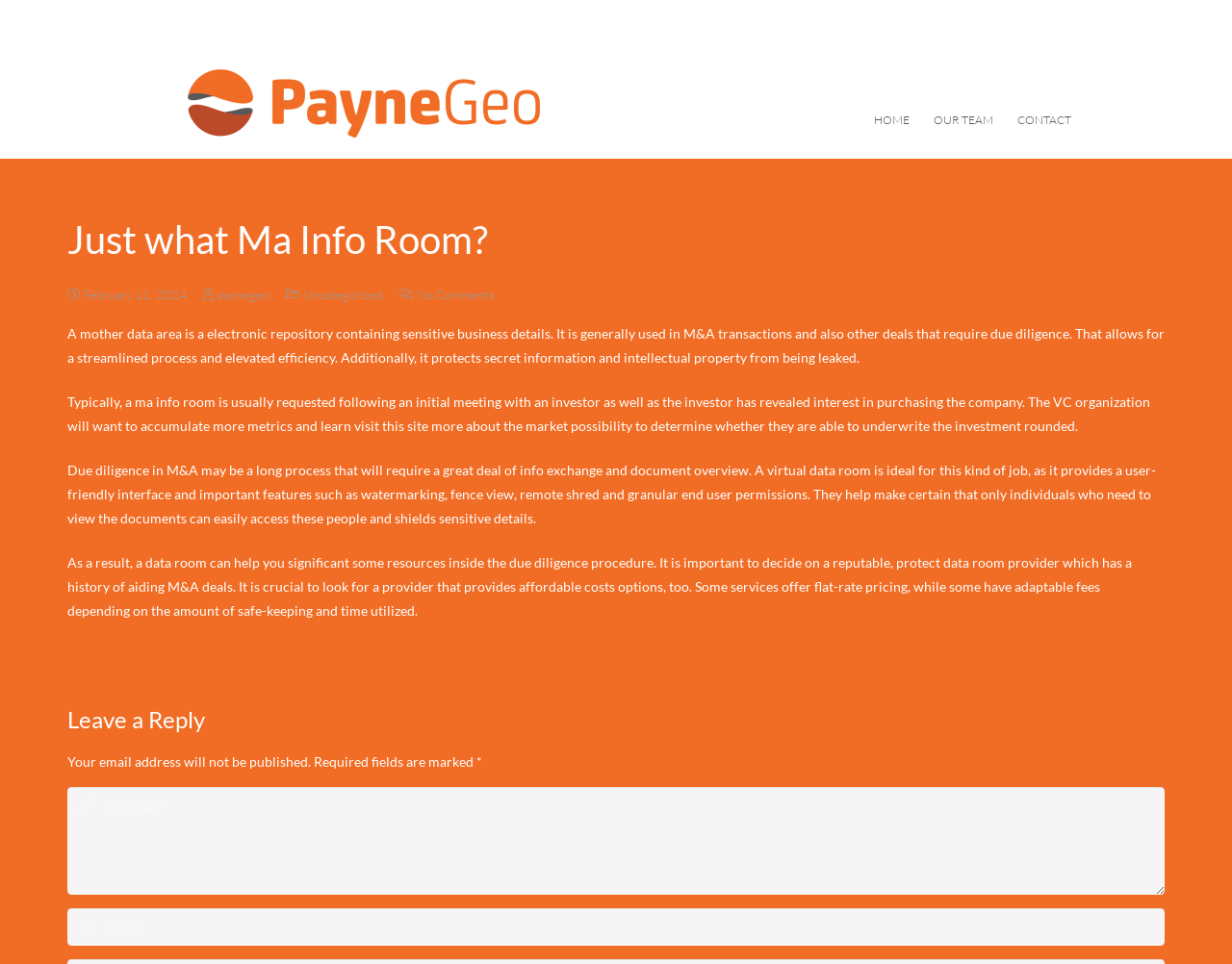Provide the bounding box coordinates for the area that should be clicked to complete the instruction: "Click the OUR TEAM link".

[0.748, 0.1, 0.816, 0.15]